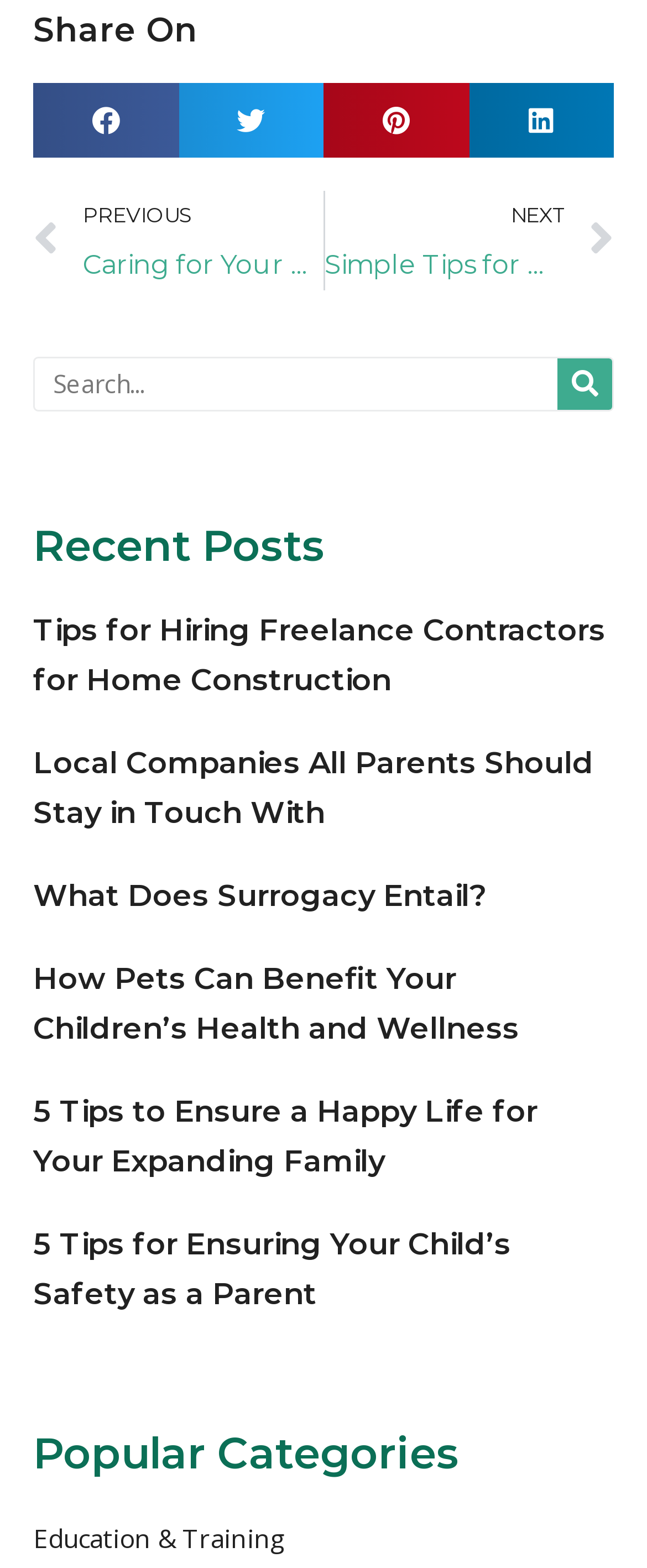What is the category of the first article?
Look at the image and respond with a one-word or short-phrase answer.

Not specified